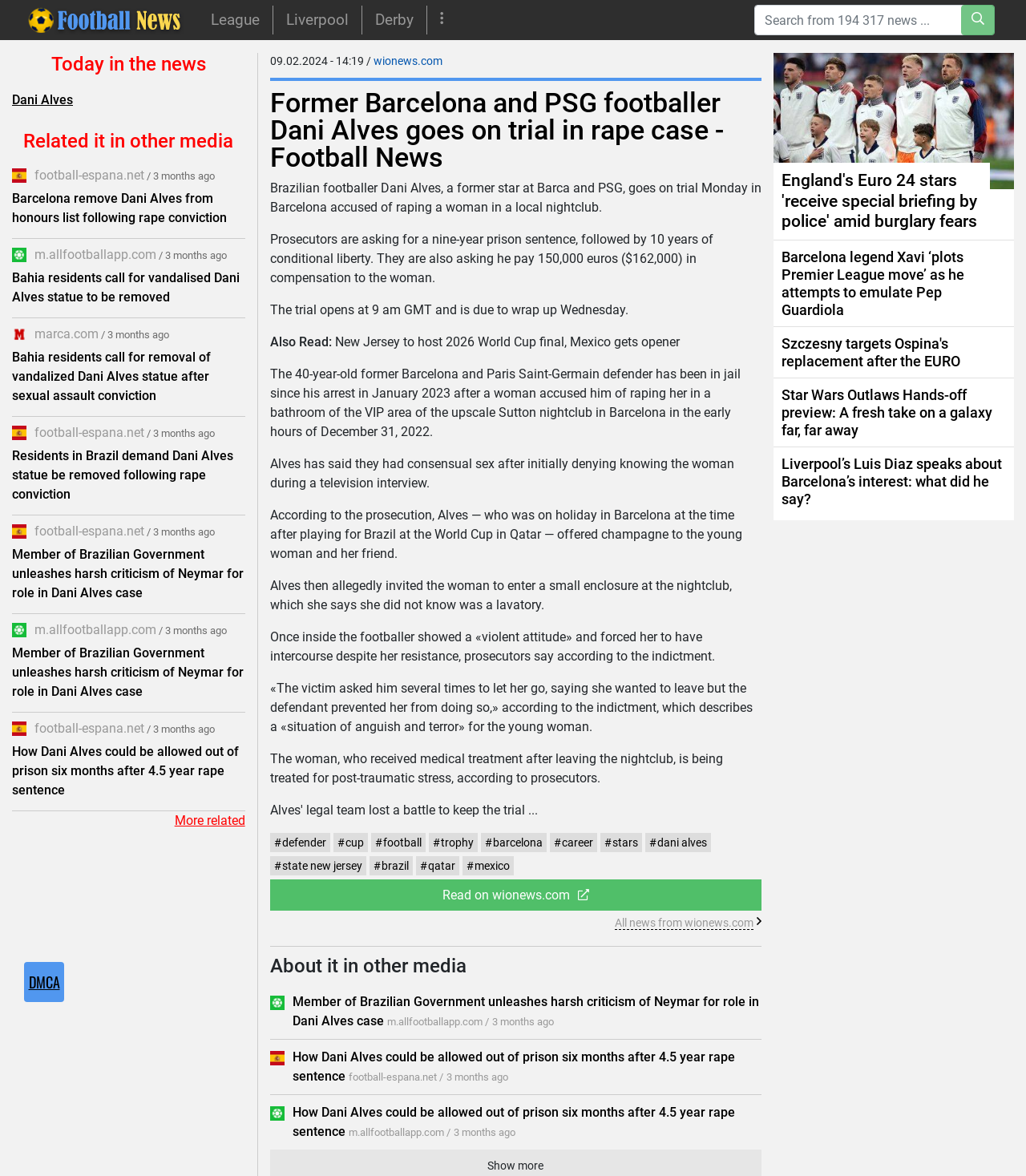Please identify the bounding box coordinates of the element's region that I should click in order to complete the following instruction: "Check the latest football news". The bounding box coordinates consist of four float numbers between 0 and 1, i.e., [left, top, right, bottom].

[0.024, 0.0, 0.18, 0.034]